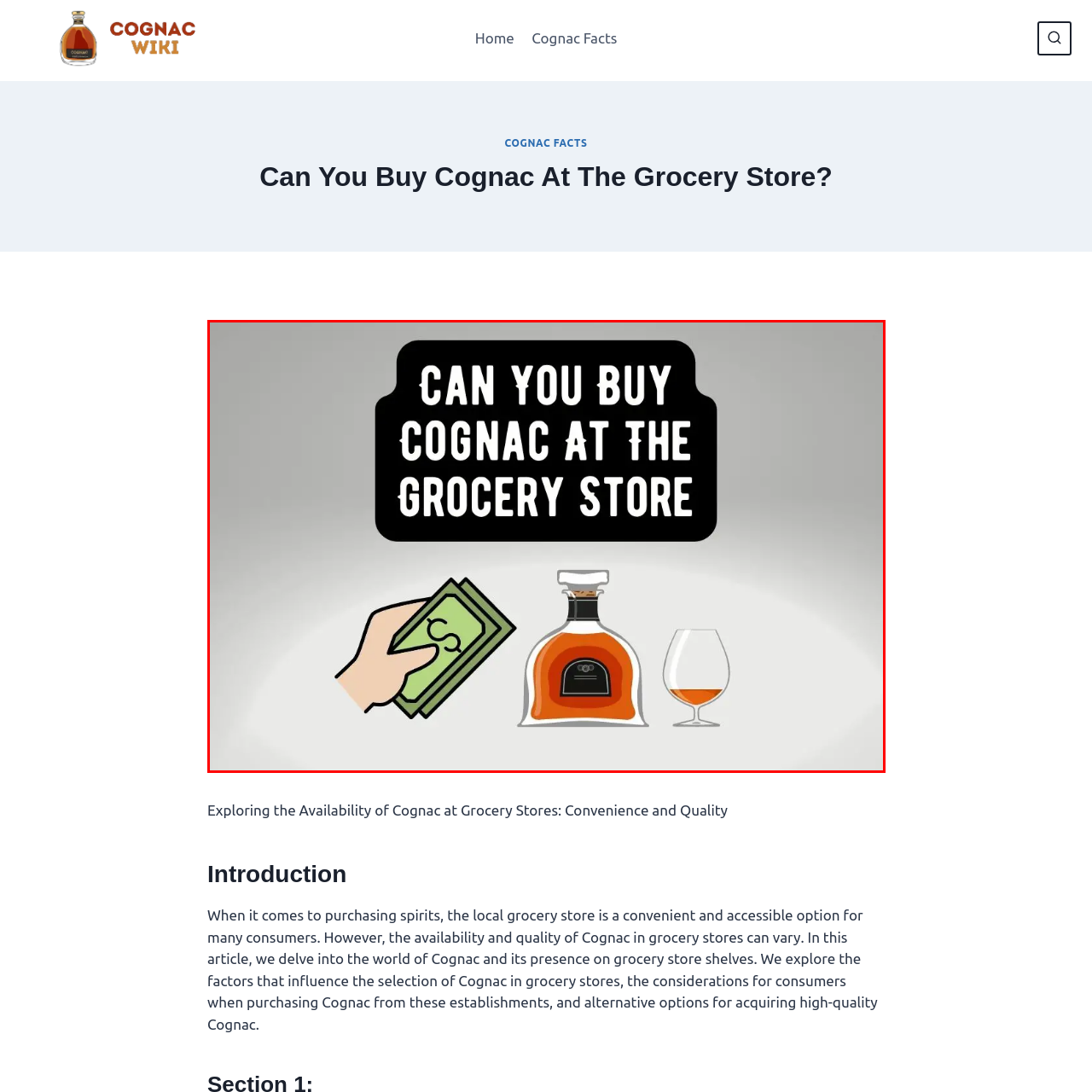What is the hand holding in the image?
Check the image inside the red bounding box and provide your answer in a single word or short phrase.

A stack of cash